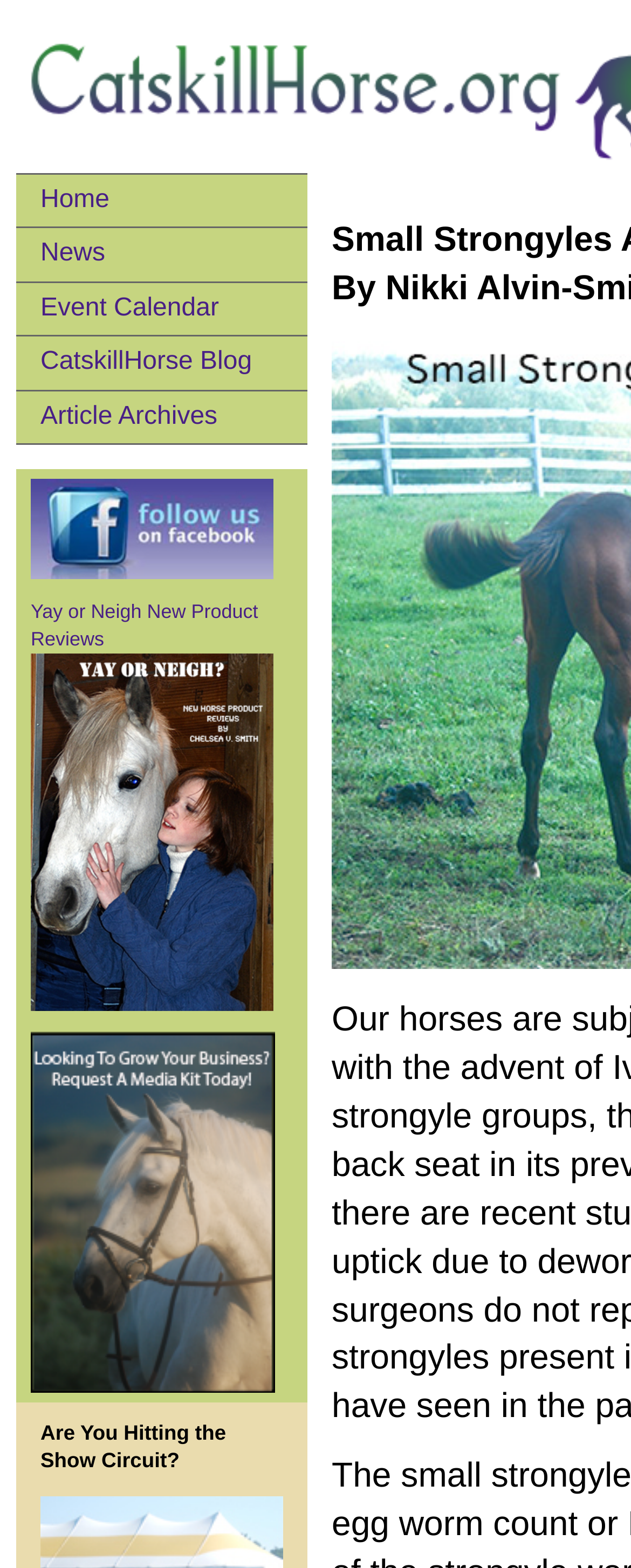What is the name of the blog section?
Please provide a single word or phrase based on the screenshot.

CatskillHorse Blog